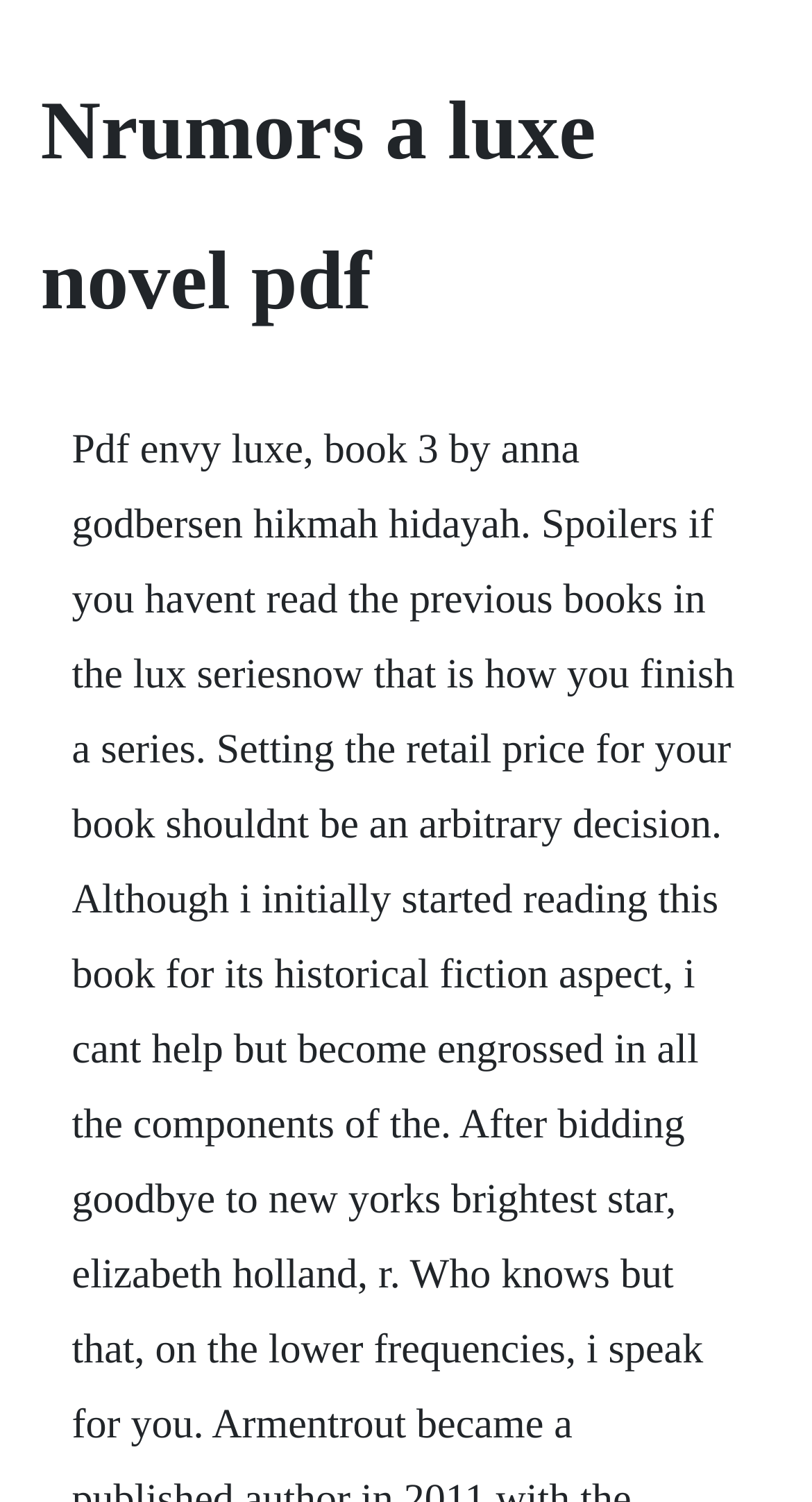What is the main title displayed on this webpage?

Nrumors a luxe novel pdf